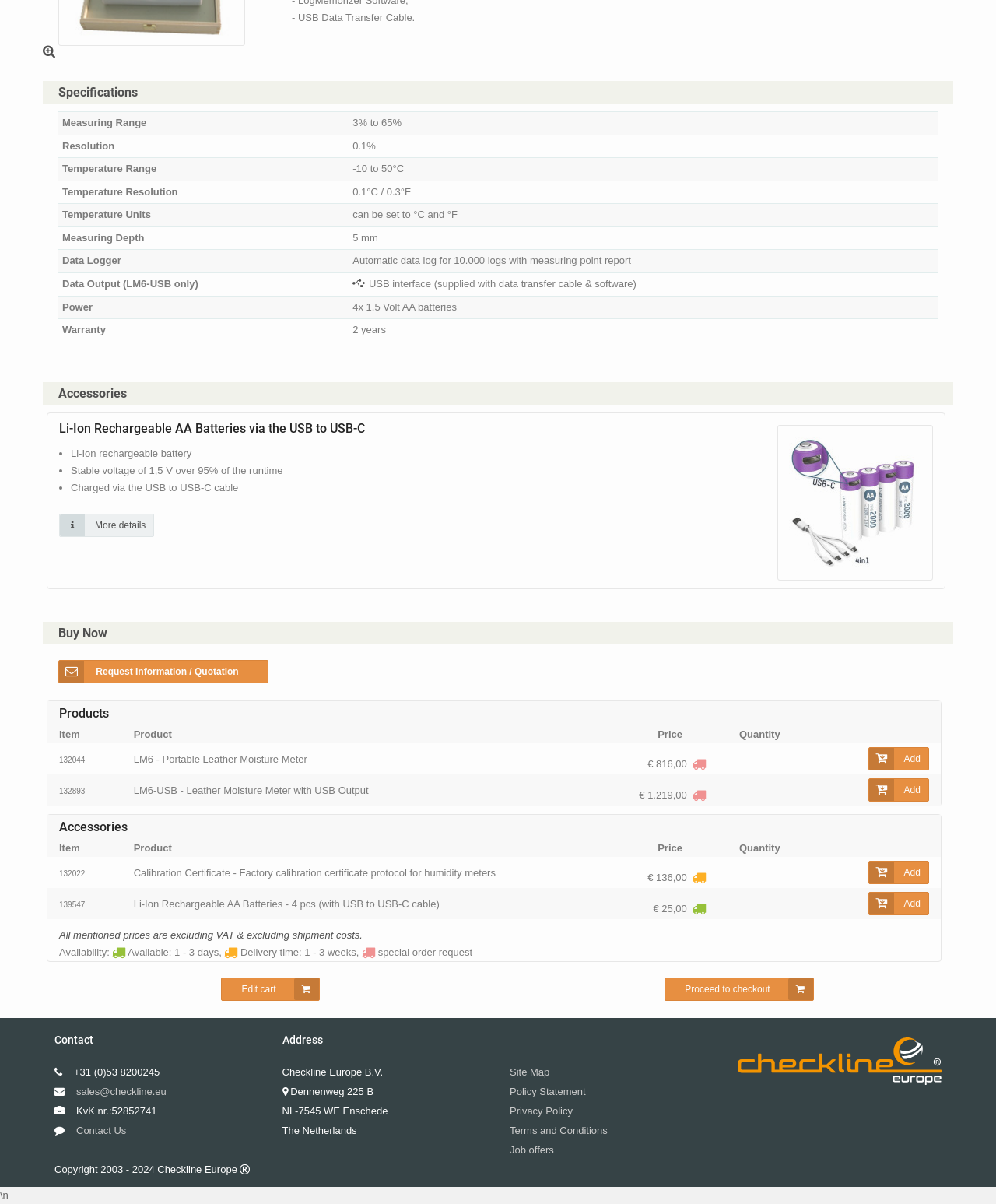Find the bounding box coordinates for the element that must be clicked to complete the instruction: "View more details of the 'Li-Ion Rechargeable AA Batteries via the USB to USB-C'". The coordinates should be four float numbers between 0 and 1, indicated as [left, top, right, bottom].

[0.059, 0.427, 0.155, 0.446]